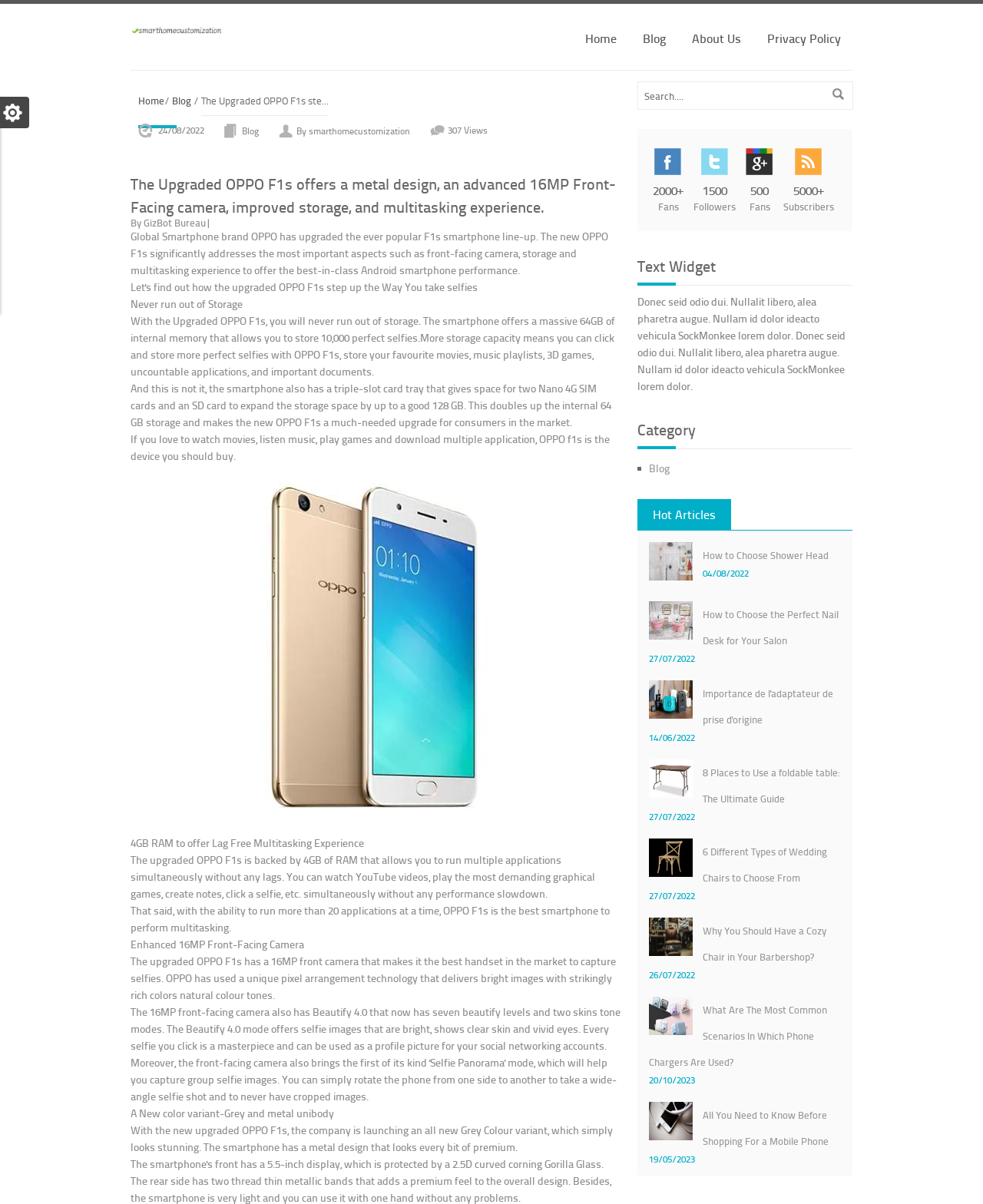Refer to the image and answer the question with as much detail as possible: How many Nano 4G SIM cards can the OPPO F1s hold?

The webpage states that the smartphone has a triple-slot card tray that gives space for two Nano 4G SIM cards and an SD card to expand the storage space.